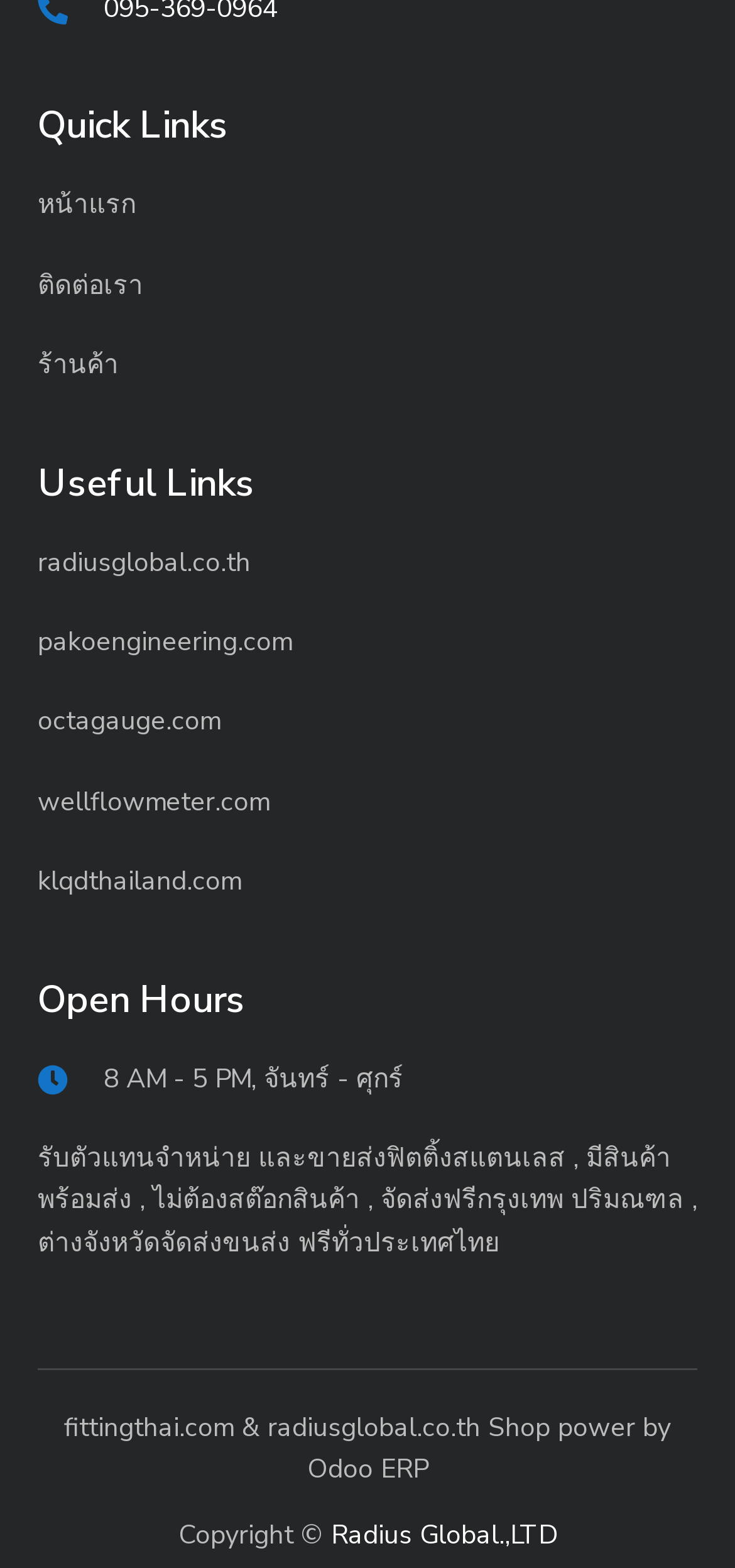Specify the bounding box coordinates of the element's area that should be clicked to execute the given instruction: "contact us". The coordinates should be four float numbers between 0 and 1, i.e., [left, top, right, bottom].

[0.051, 0.169, 0.949, 0.196]